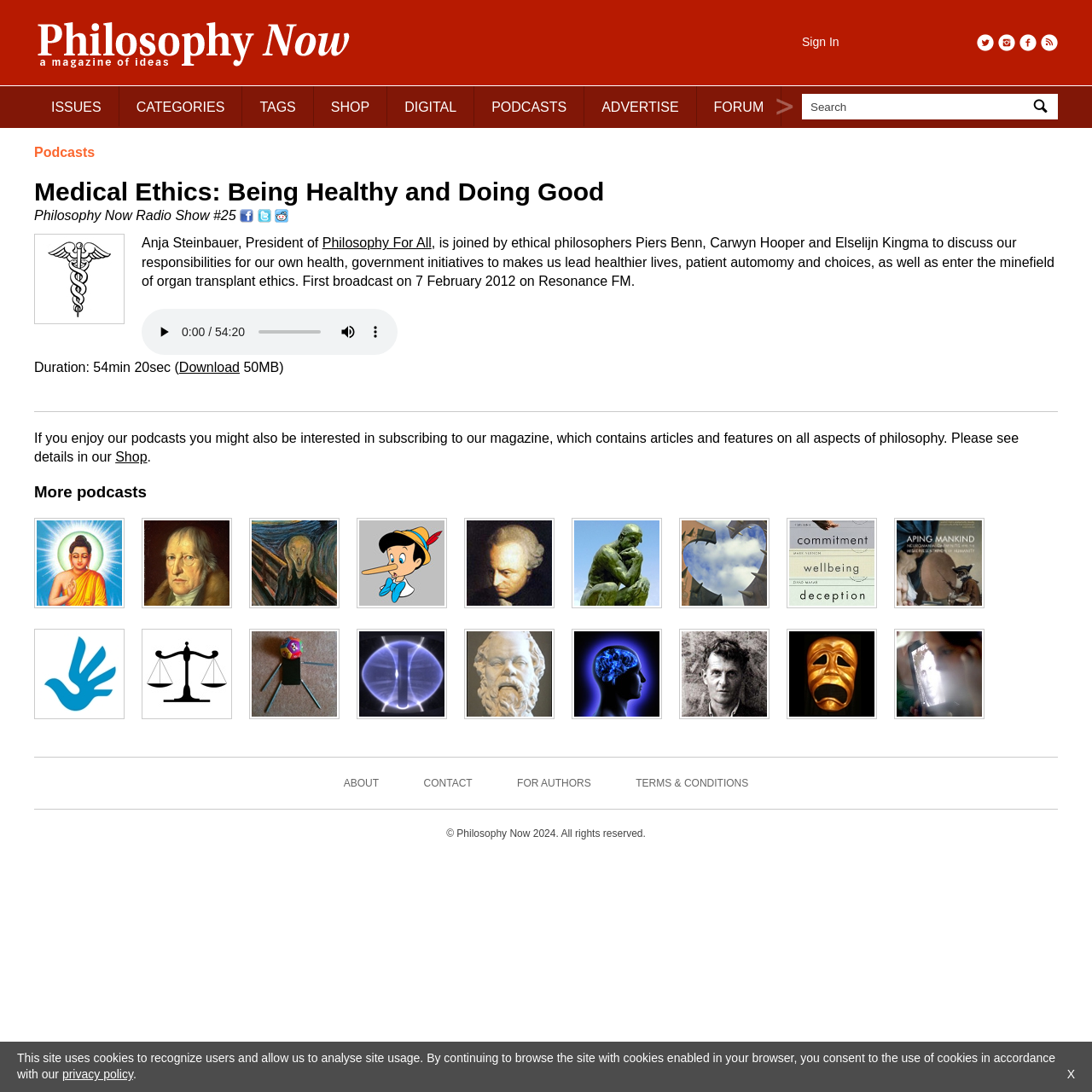Describe every aspect of the webpage in a detailed manner.

The webpage is about a podcast episode titled "Medical Ethics: Being Healthy and Doing Good" from the Philosophy Now podcast series. At the top, there is a navigation menu with links to various sections of the website, including "ISSUES", "CATEGORIES", "TAGS", "SHOP", "DIGITAL", "PODCASTS", "ADVERTISE", "FORUM", "EVENTS", and "FESTIVAL". 

To the right of the navigation menu, there is a search bar and social media links to Facebook, Instagram, Twitter, and RSS. Below the navigation menu, there is a main content area with a heading that reads "Podcasts" and a subheading that reads "Medical Ethics: Being Healthy and Doing Good". 

The podcast episode is described as a discussion about personal health, government initiatives, patient autonomy, and organ transplant ethics, featuring ethical philosophers Piers Benn, Carwyn Hooper, and Elselijn Kingma. There is an audio player with controls to play, pause, and adjust the volume, as well as a slider to scrub through the audio. The episode duration is 54 minutes and 20 seconds, and there is an option to download the episode.

Below the audio player, there is a section promoting the Philosophy Now magazine, which contains articles and features on all aspects of philosophy. There is a link to the shop where the magazine can be purchased.

The webpage also features a section titled "More podcasts" with links to other podcast episodes, including "Buddhist Philosophy", "The Ideas of G.W.F. Hegel", "Existential Psychotherapy", and several others. Each episode is represented by an image and a brief title.